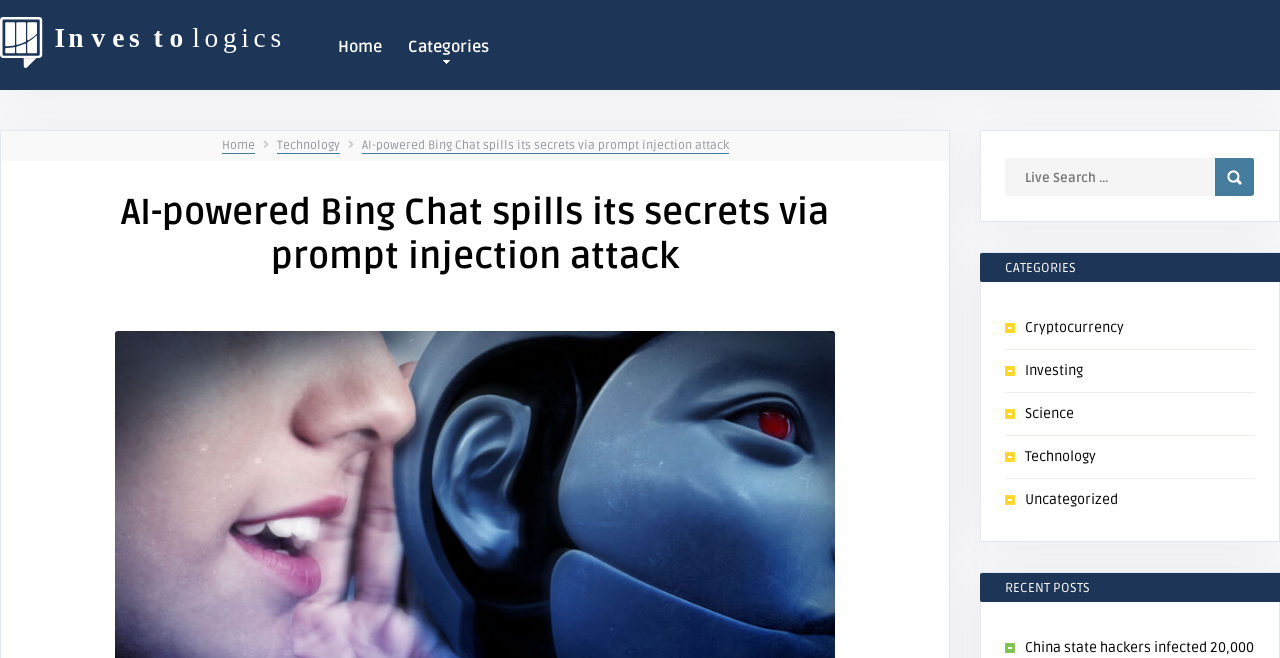Identify and extract the heading text of the webpage.

AI-powered Bing Chat spills its secrets via prompt injection attack